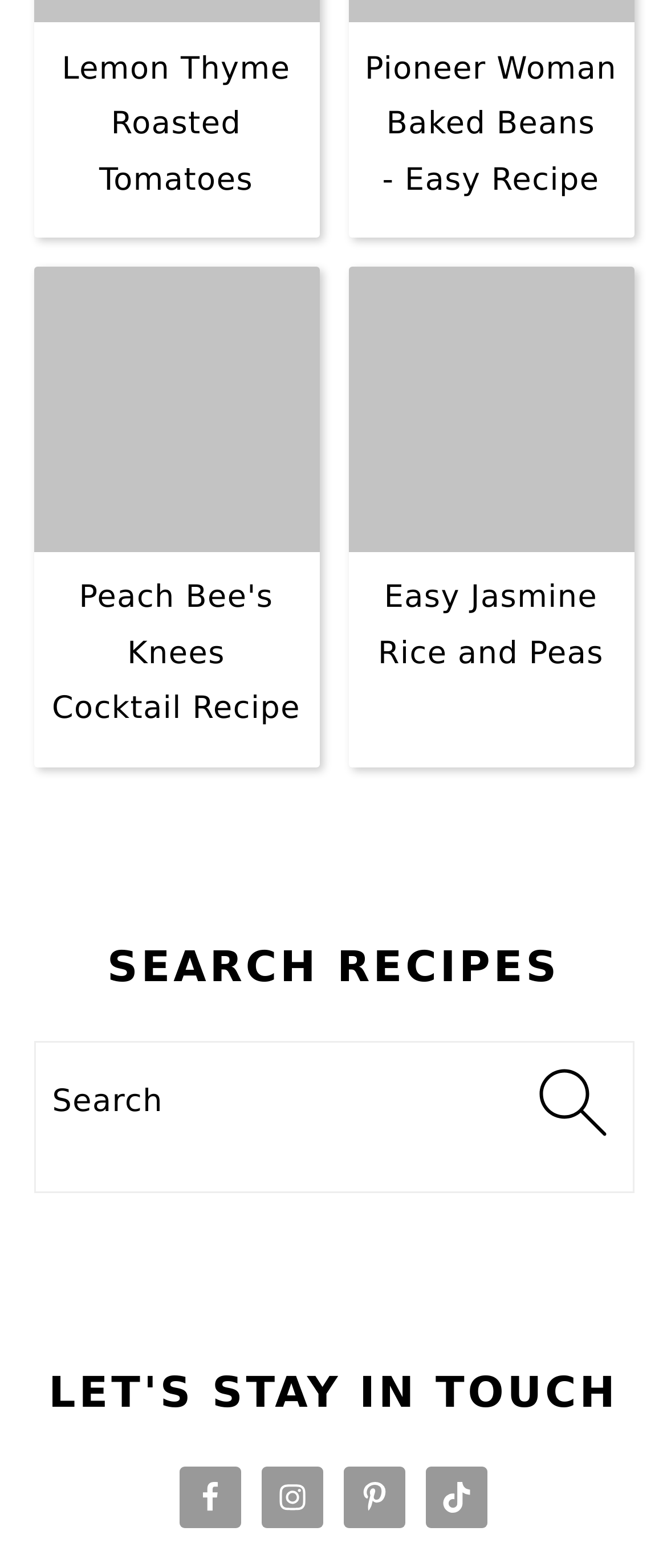How many recipe links are displayed?
Examine the image and provide an in-depth answer to the question.

I examined the webpage and found two recipe links, 'Peach Bee's Knees Cocktail Recipe' and 'Easy Jasmine Rice and Peas', which are displayed prominently on the page.